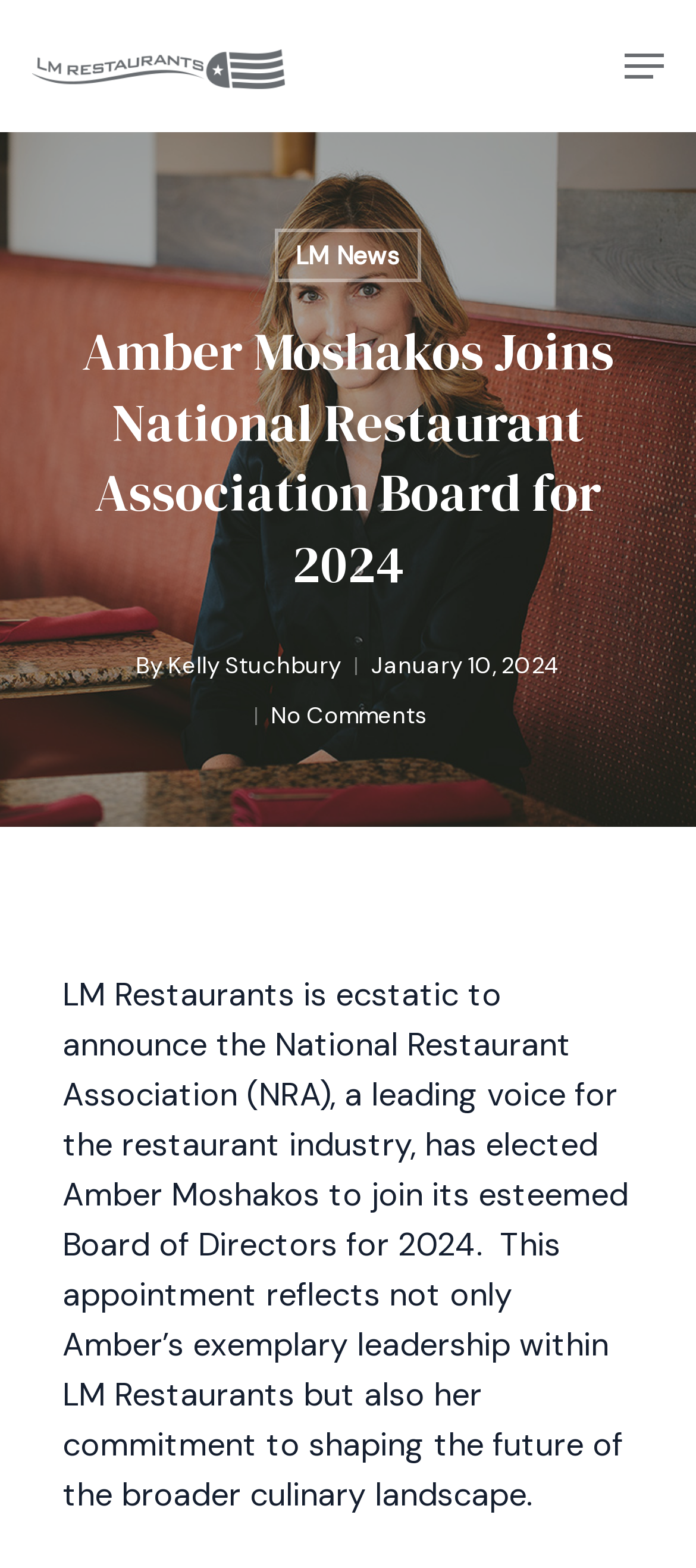Who wrote the article?
With the help of the image, please provide a detailed response to the question.

I found the author's name by looking at the text 'By' followed by a link with the text 'Kelly Stuchbury', which indicates that Kelly Stuchbury is the author of the article.